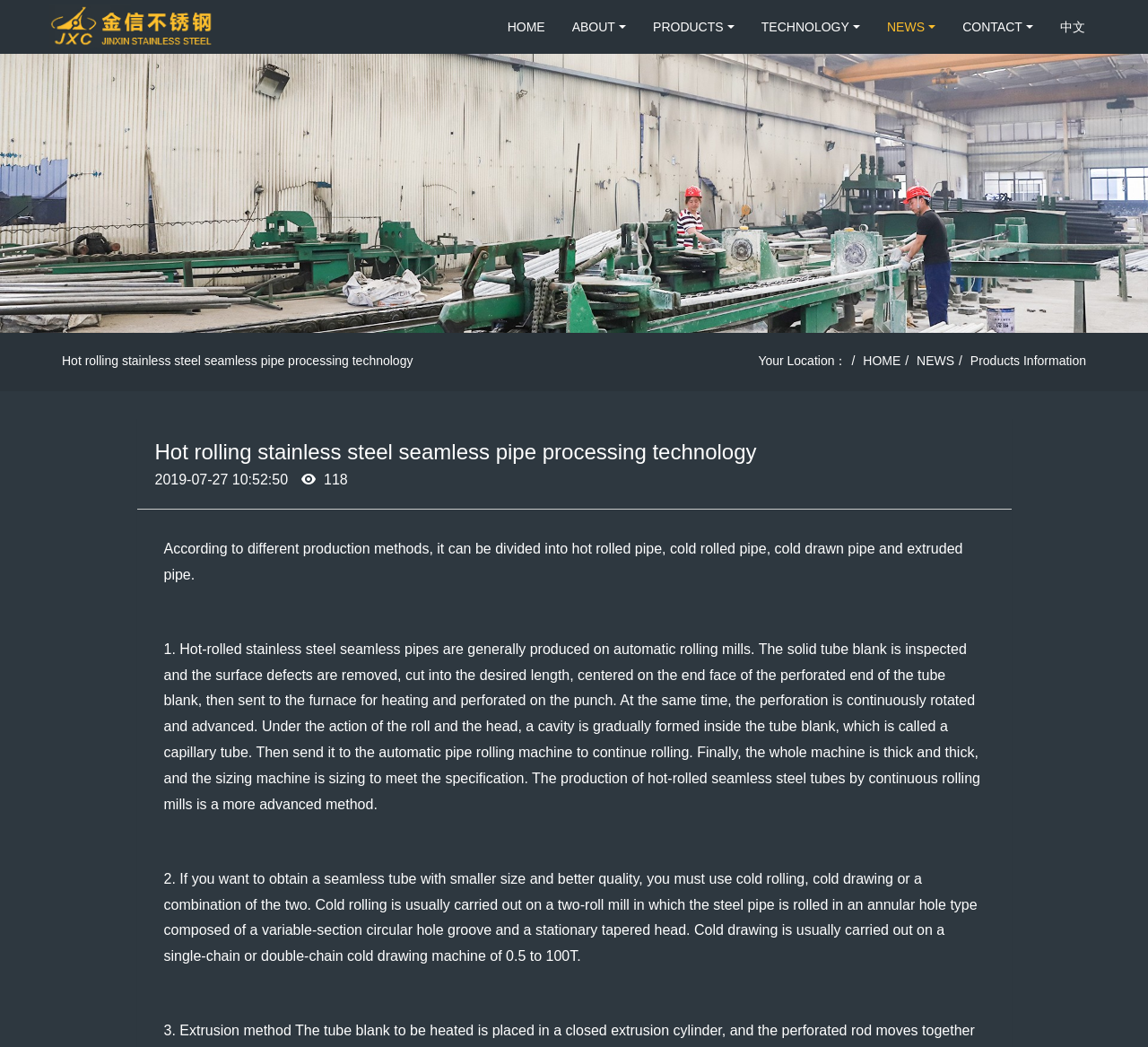Using the provided element description: "Skype", determine the bounding box coordinates of the corresponding UI element in the screenshot.

None